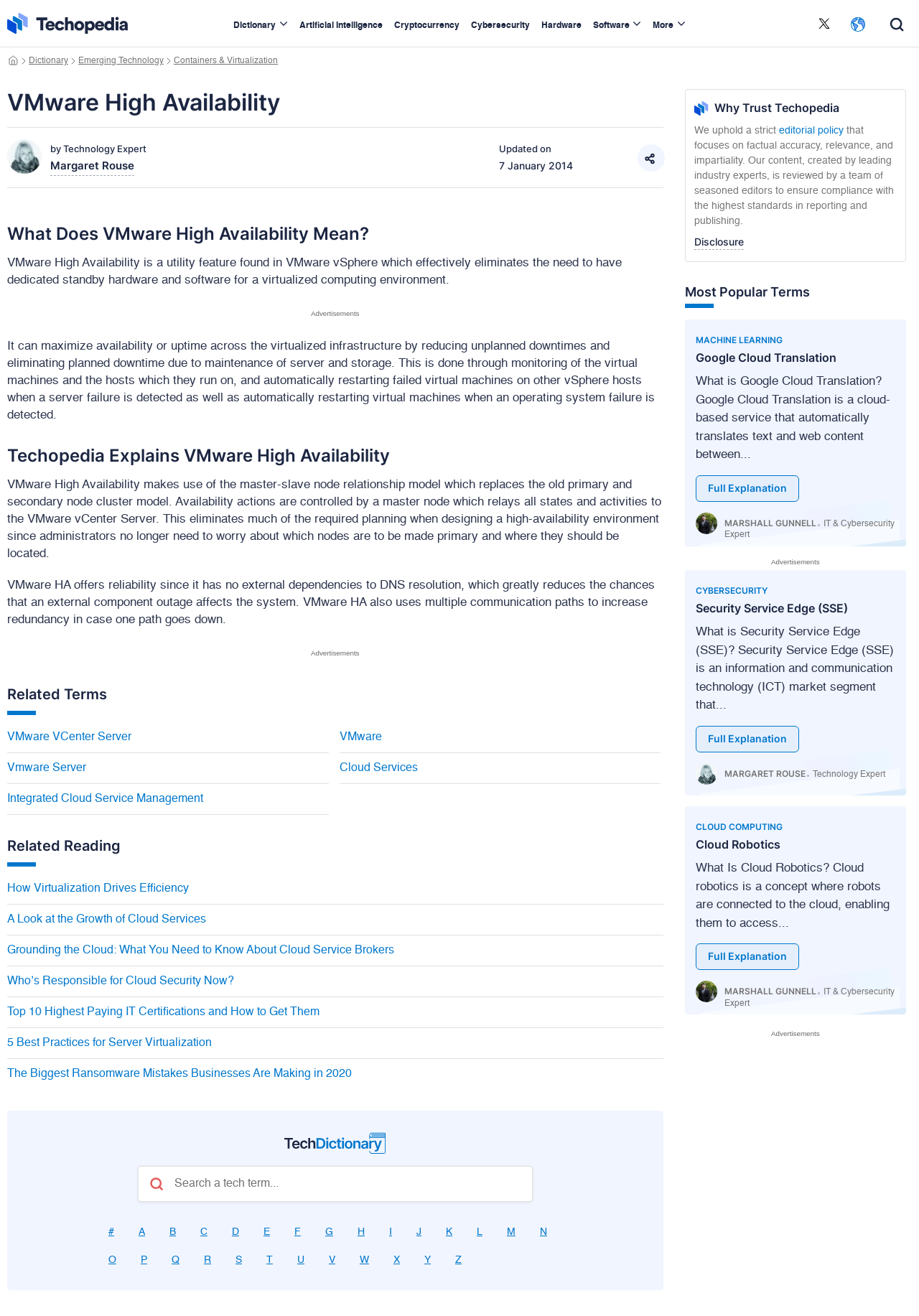Determine the bounding box coordinates of the target area to click to execute the following instruction: "Click the 'VMware High Availability' heading."

[0.008, 0.068, 0.721, 0.089]